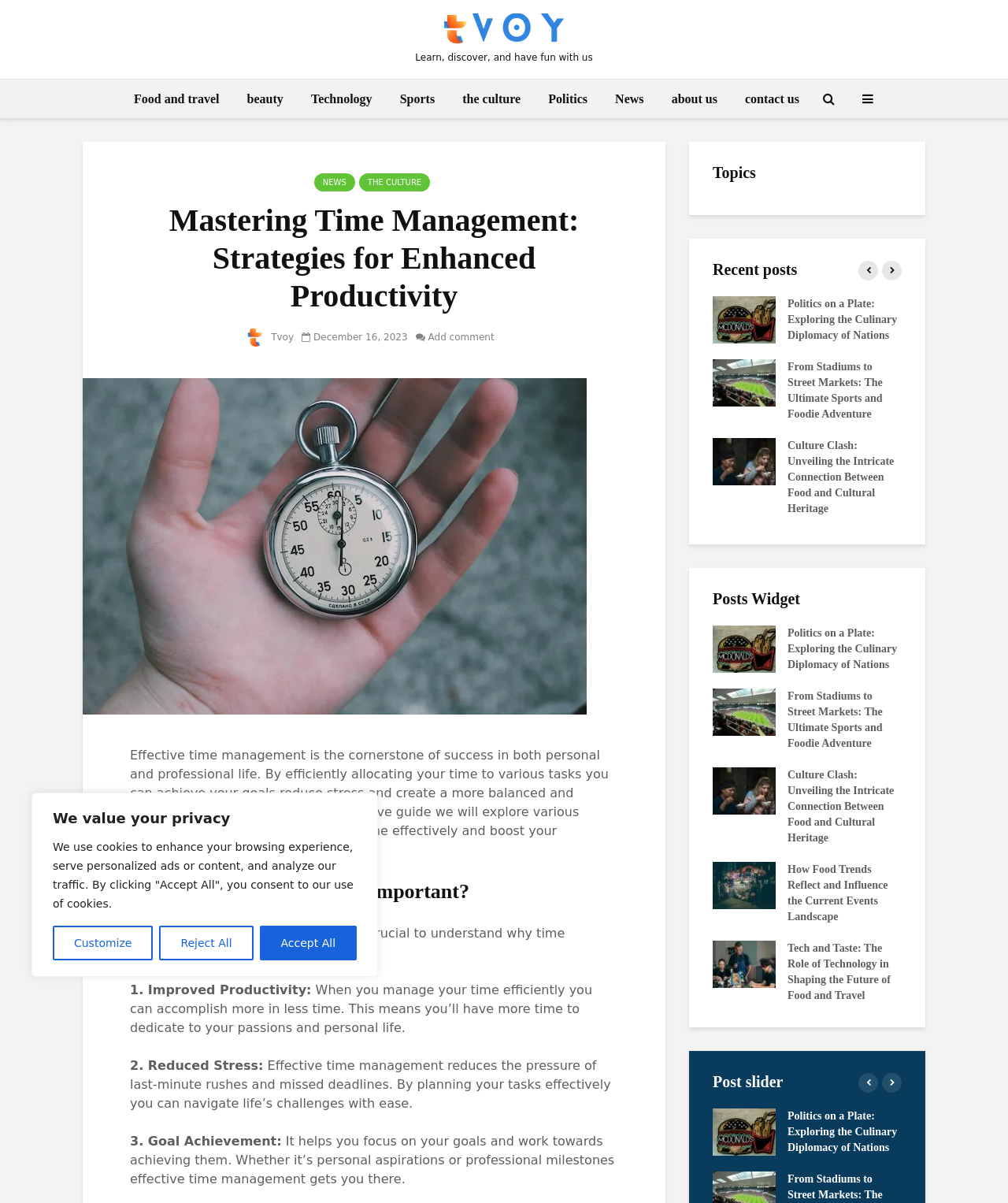How many articles are listed under 'Recent posts'?
Refer to the screenshot and answer in one word or phrase.

7